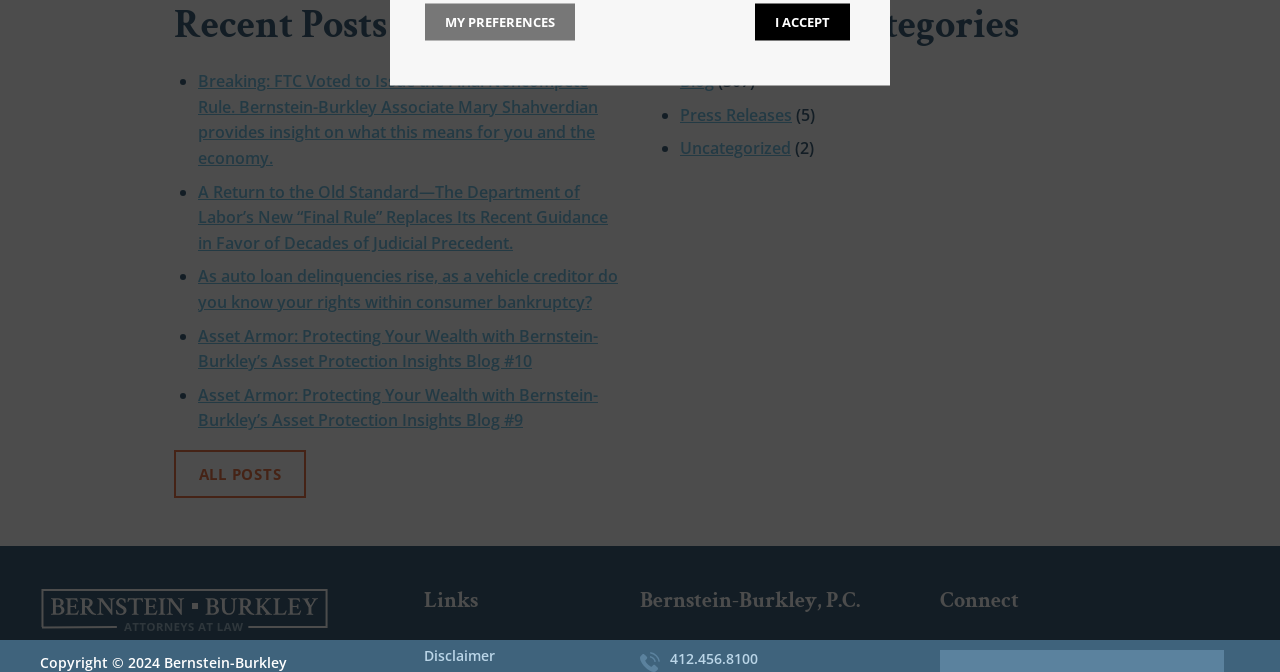Based on the provided description, "Blog", find the bounding box of the corresponding UI element in the screenshot.

[0.531, 0.104, 0.558, 0.137]